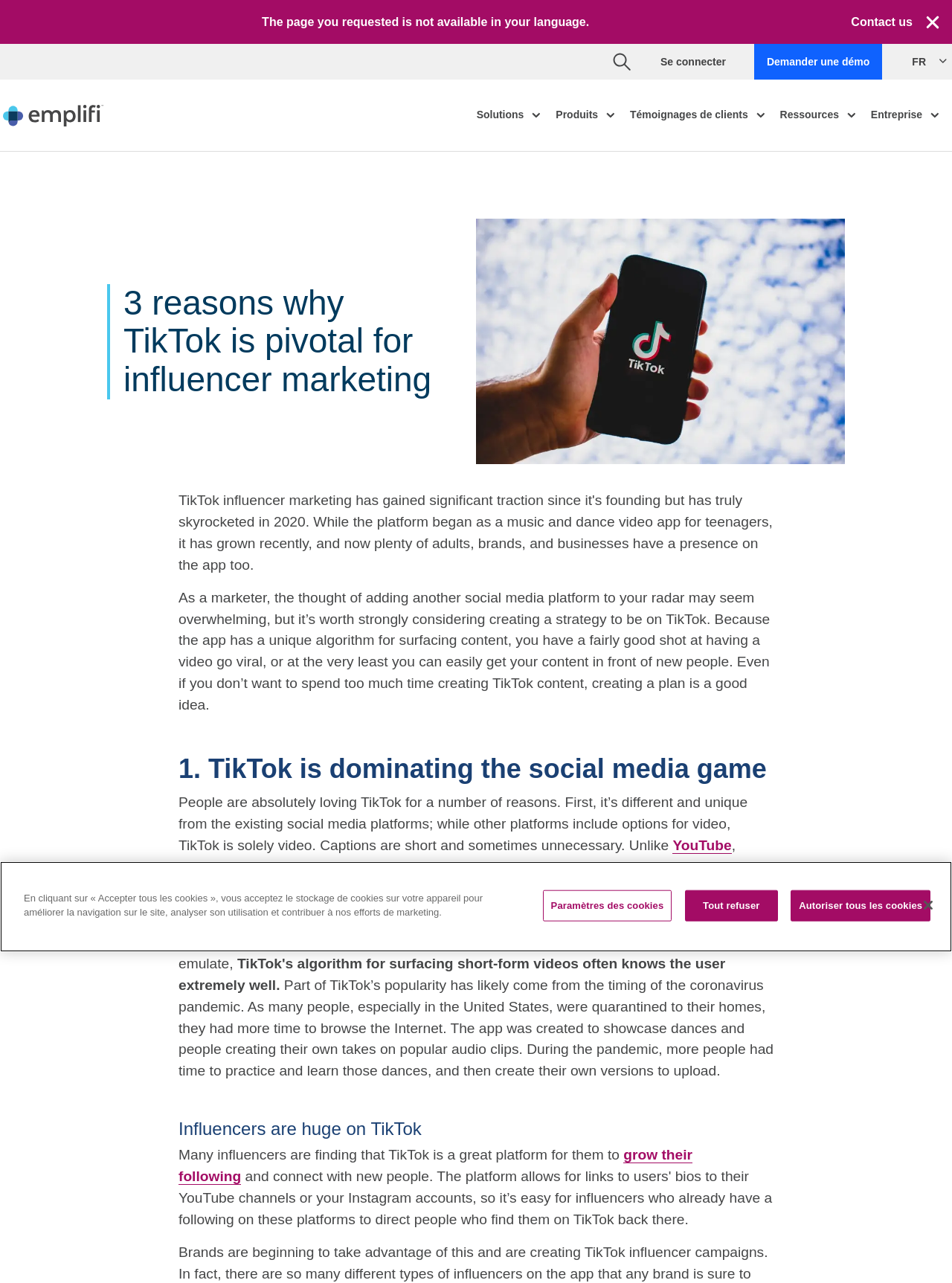Give a short answer to this question using one word or a phrase:
What is the name of the company?

Emplifi